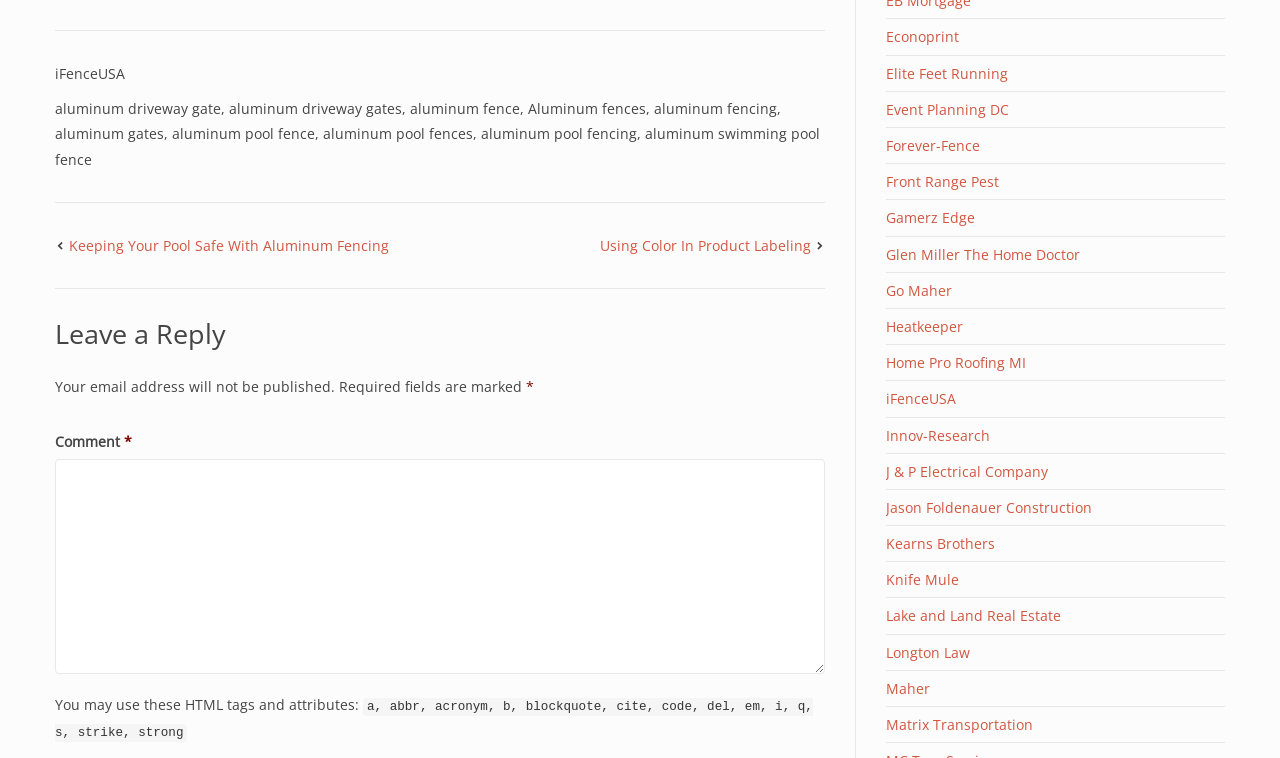Using the provided element description: "Go Maher", identify the bounding box coordinates. The coordinates should be four floats between 0 and 1 in the order [left, top, right, bottom].

[0.692, 0.37, 0.744, 0.395]